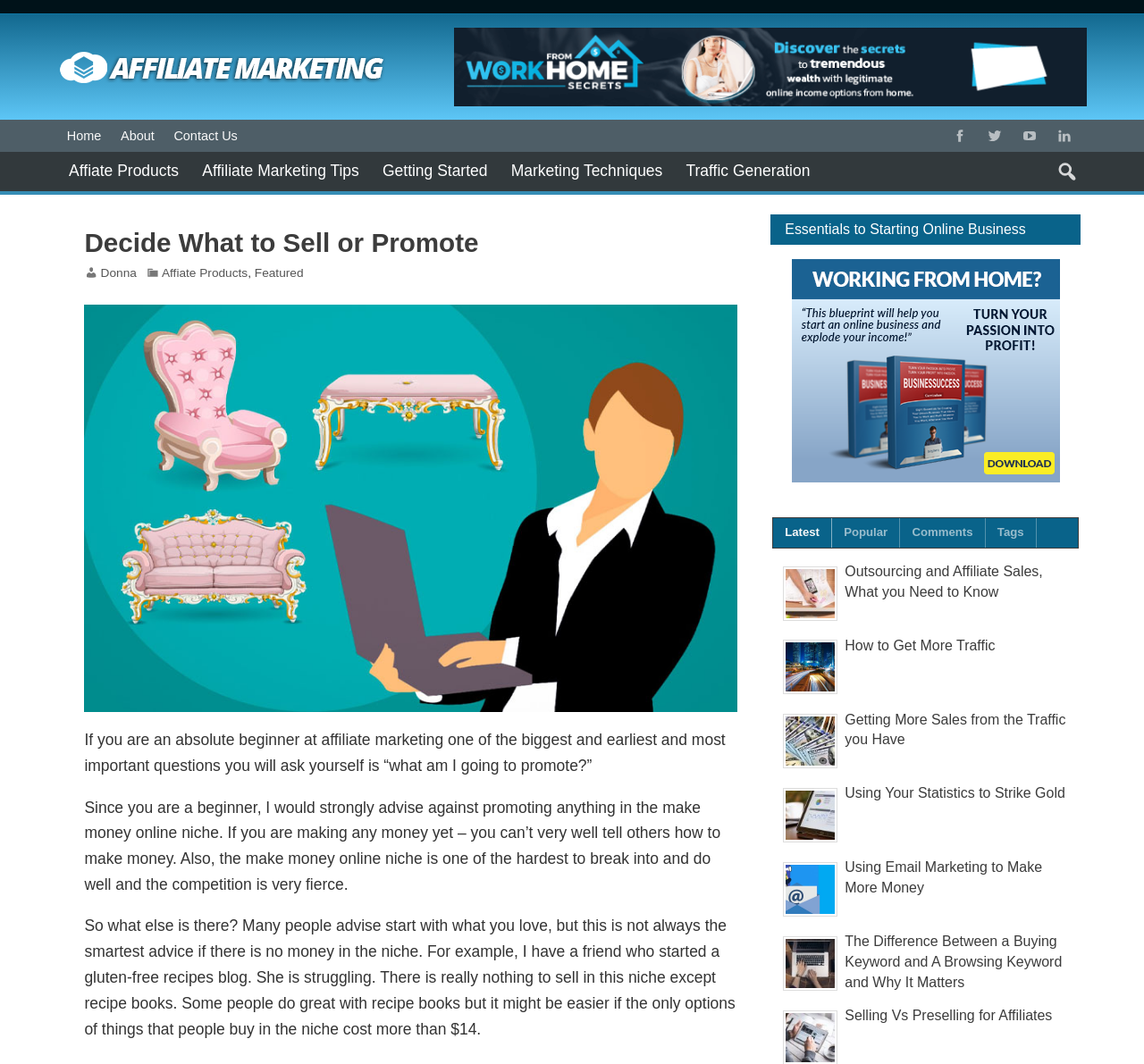Respond to the following query with just one word or a short phrase: 
What is the main topic of this webpage?

Affiliate Marketing